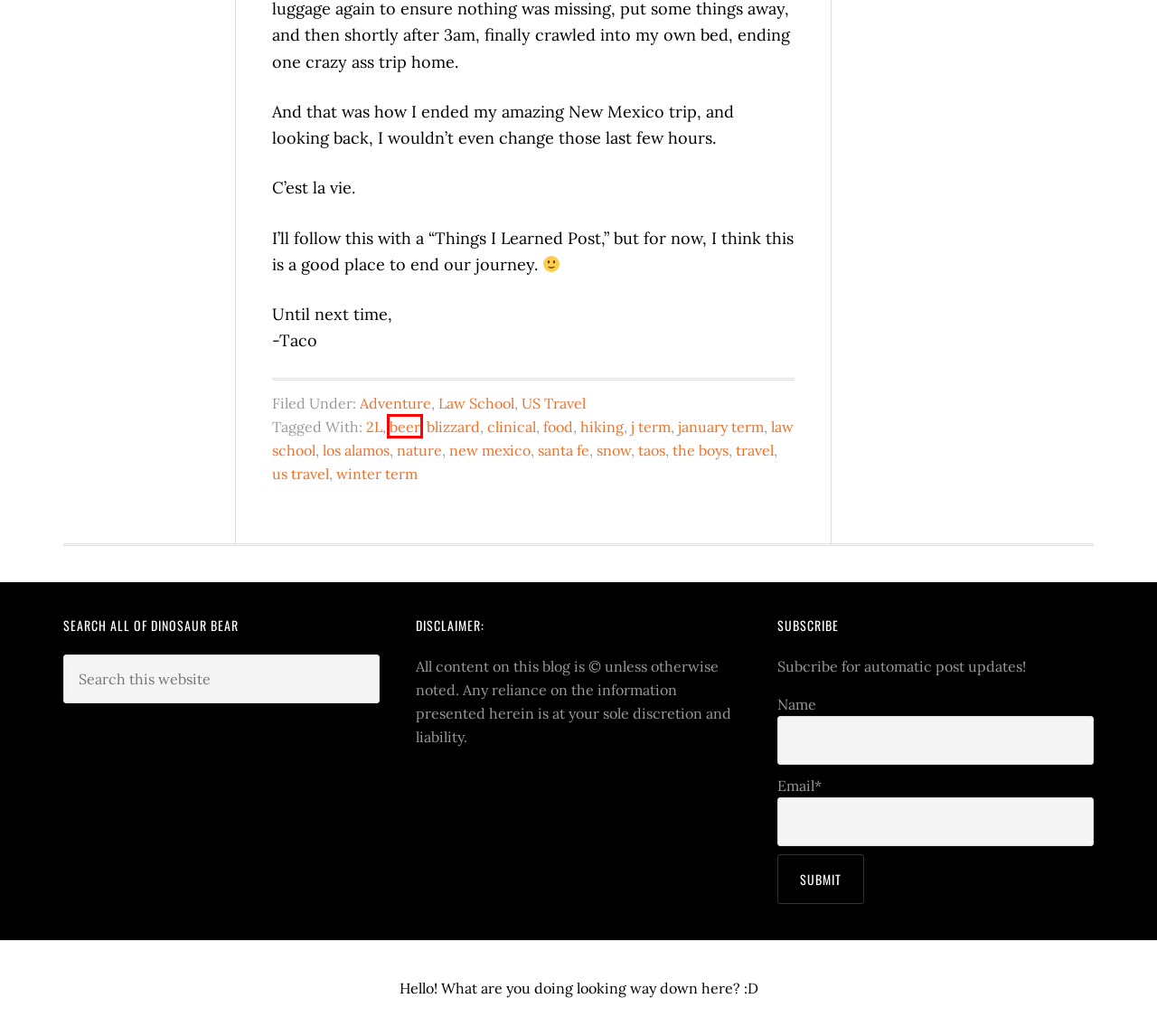Examine the screenshot of a webpage with a red bounding box around a UI element. Select the most accurate webpage description that corresponds to the new page after clicking the highlighted element. Here are the choices:
A. Adventure
B. travel
C. beer
D. new mexico
E. law school
F. hiking
G. food
H. snow

C